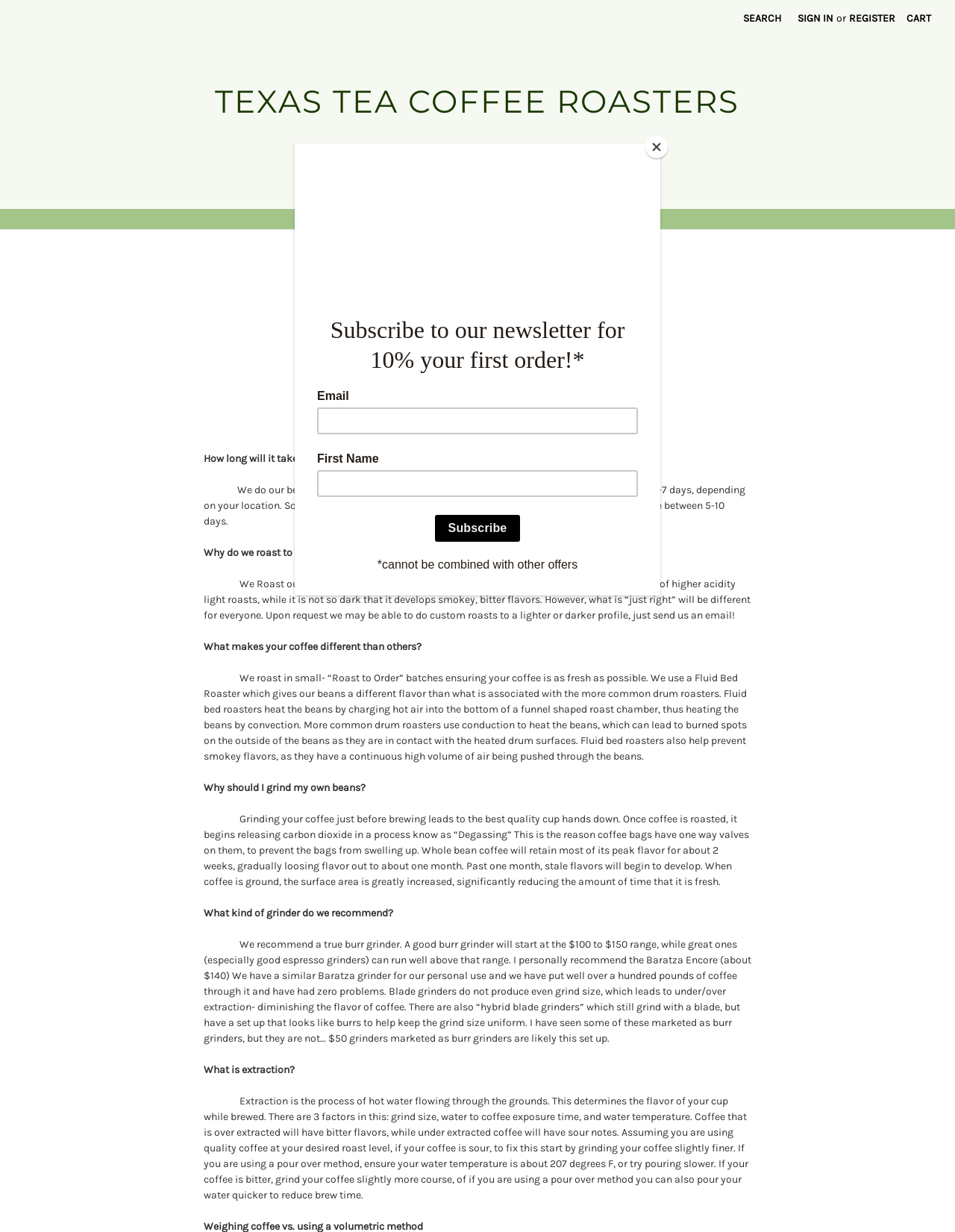Give a one-word or one-phrase response to the question:
What is the company's shipping policy?

Free shipping on all orders